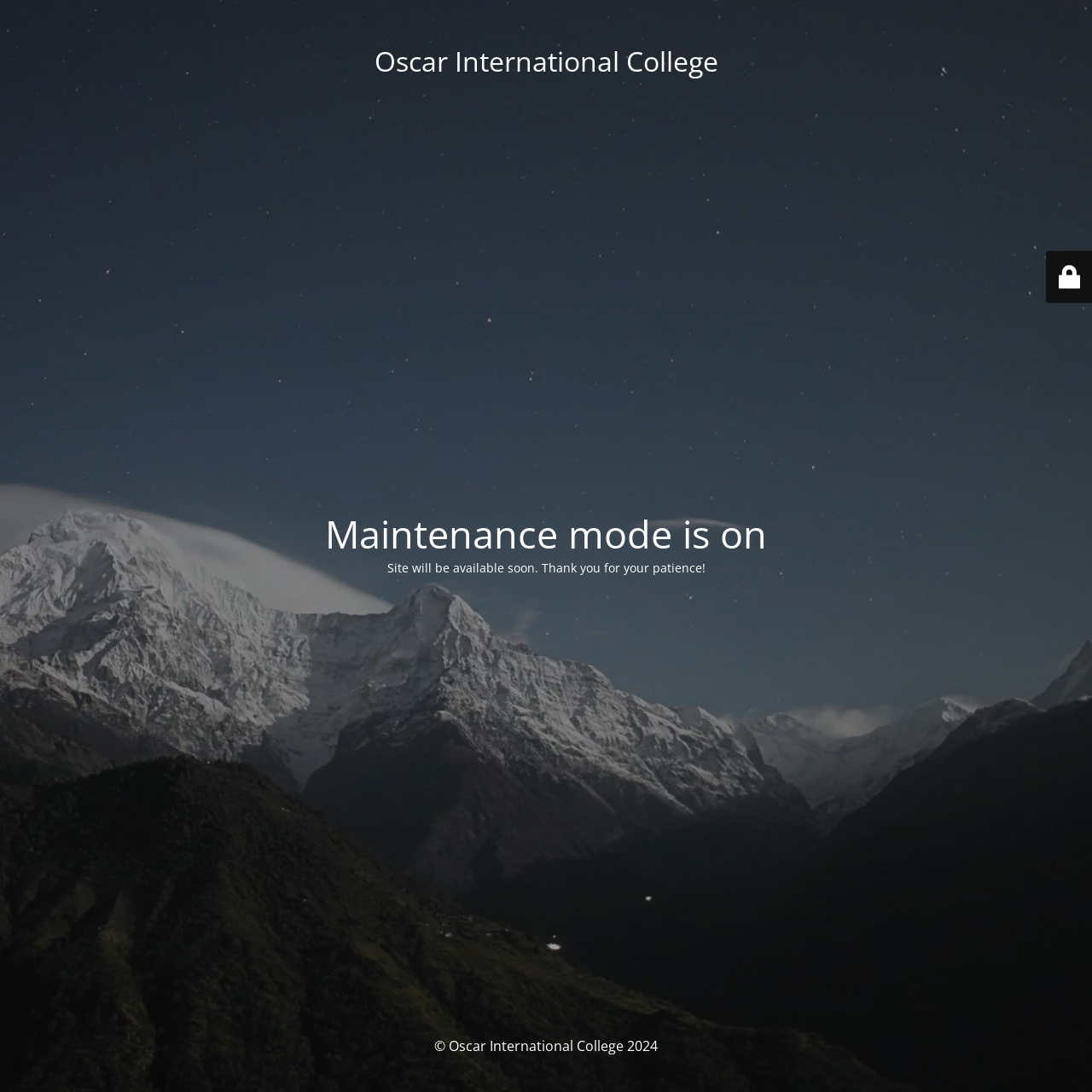Extract the main heading text from the webpage.

Oscar International College